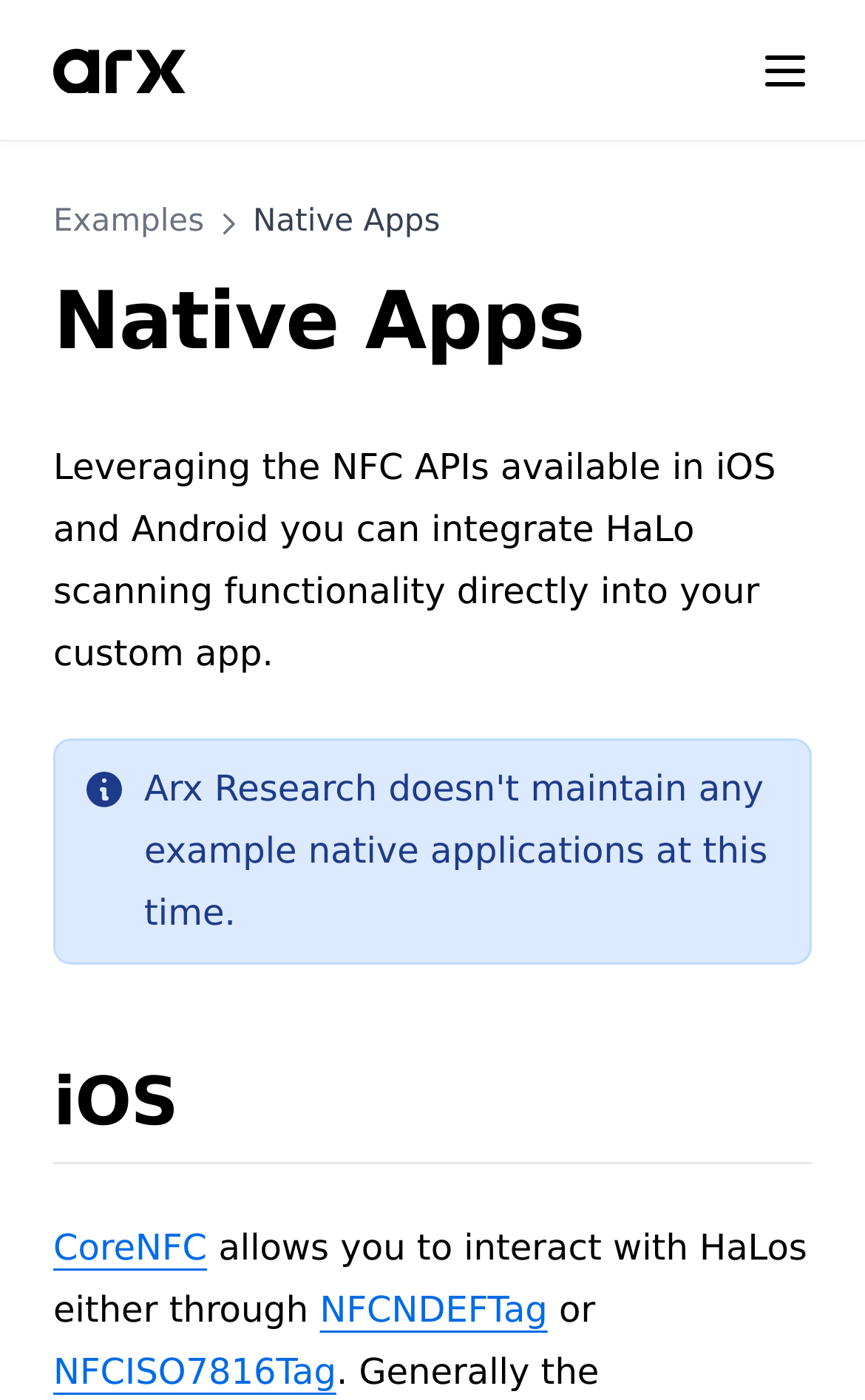Please provide a comprehensive answer to the question based on the screenshot: What is the purpose of the NFC APIs in iOS and Android?

According to the StaticText element, 'Leveraging the NFC APIs available in iOS and Android you can integrate HaLo scanning functionality directly into your custom app.', the purpose of the NFC APIs is to integrate HaLo scanning functionality into custom apps.